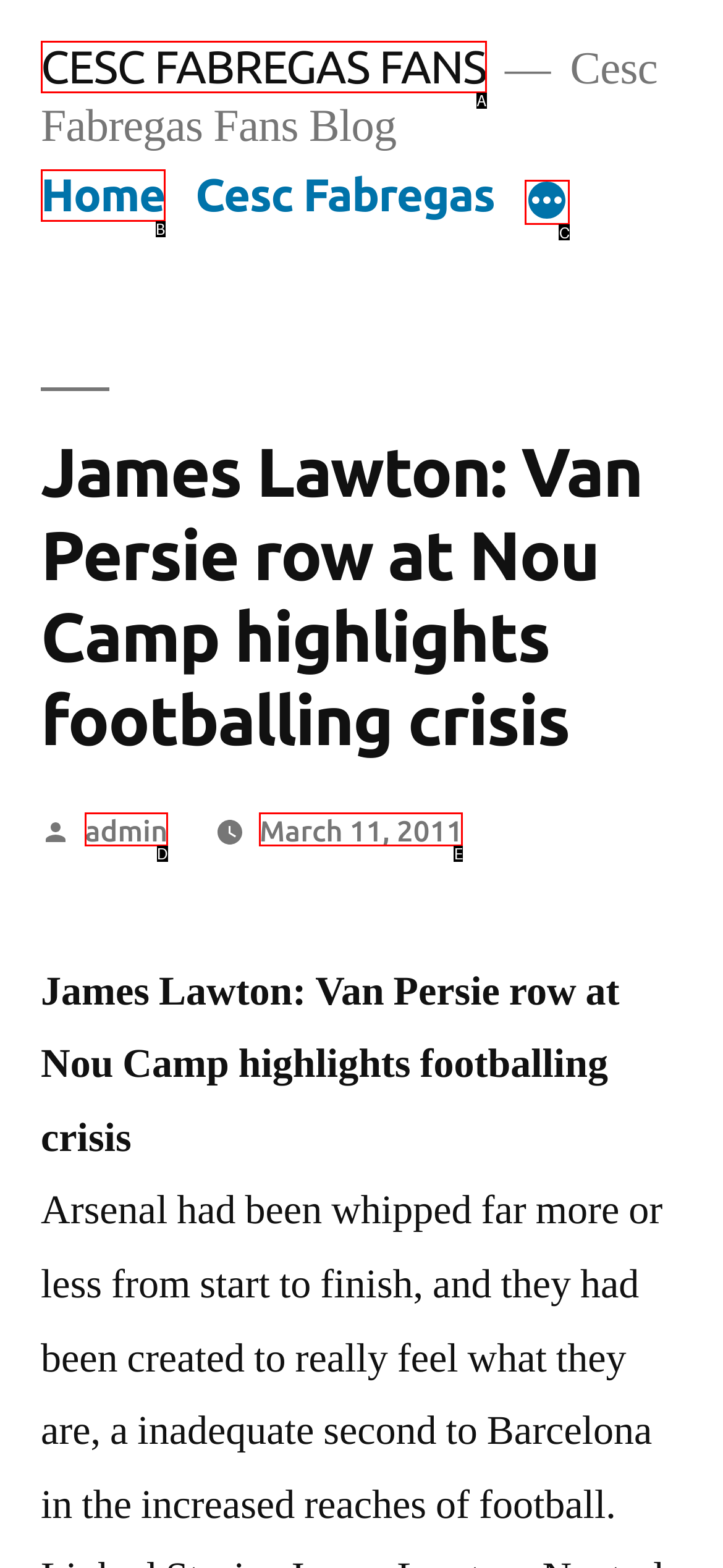Match the description: Home to the correct HTML element. Provide the letter of your choice from the given options.

B